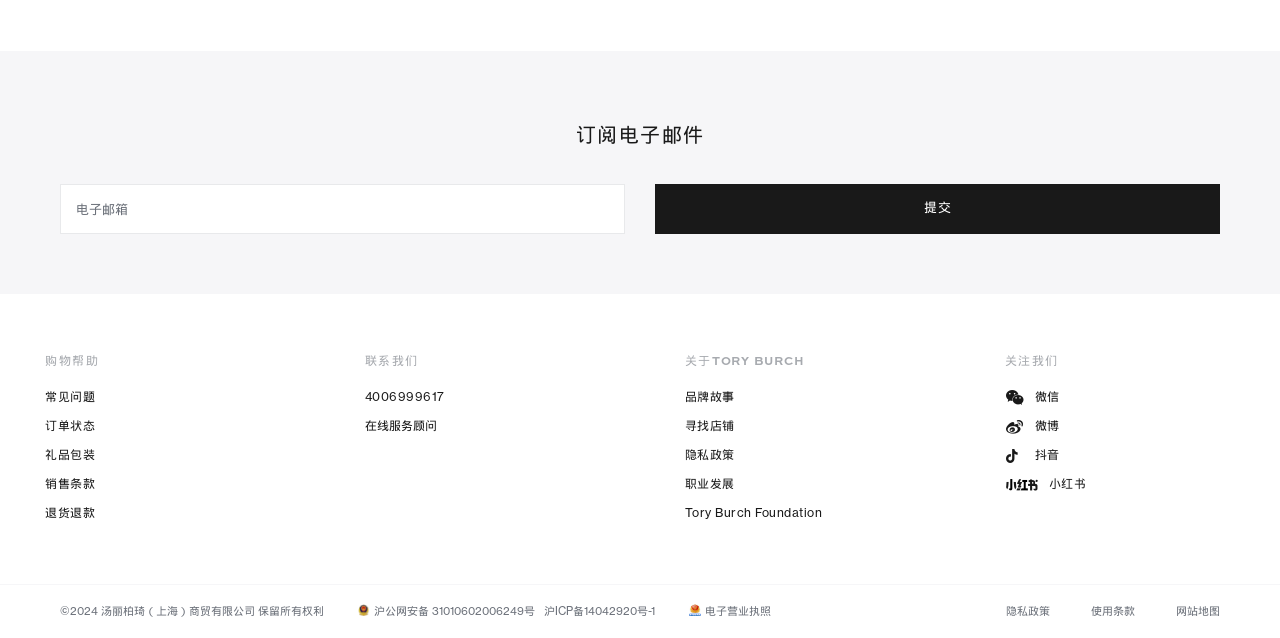Reply to the question with a brief word or phrase: How many links are available under '购物帮助'?

5